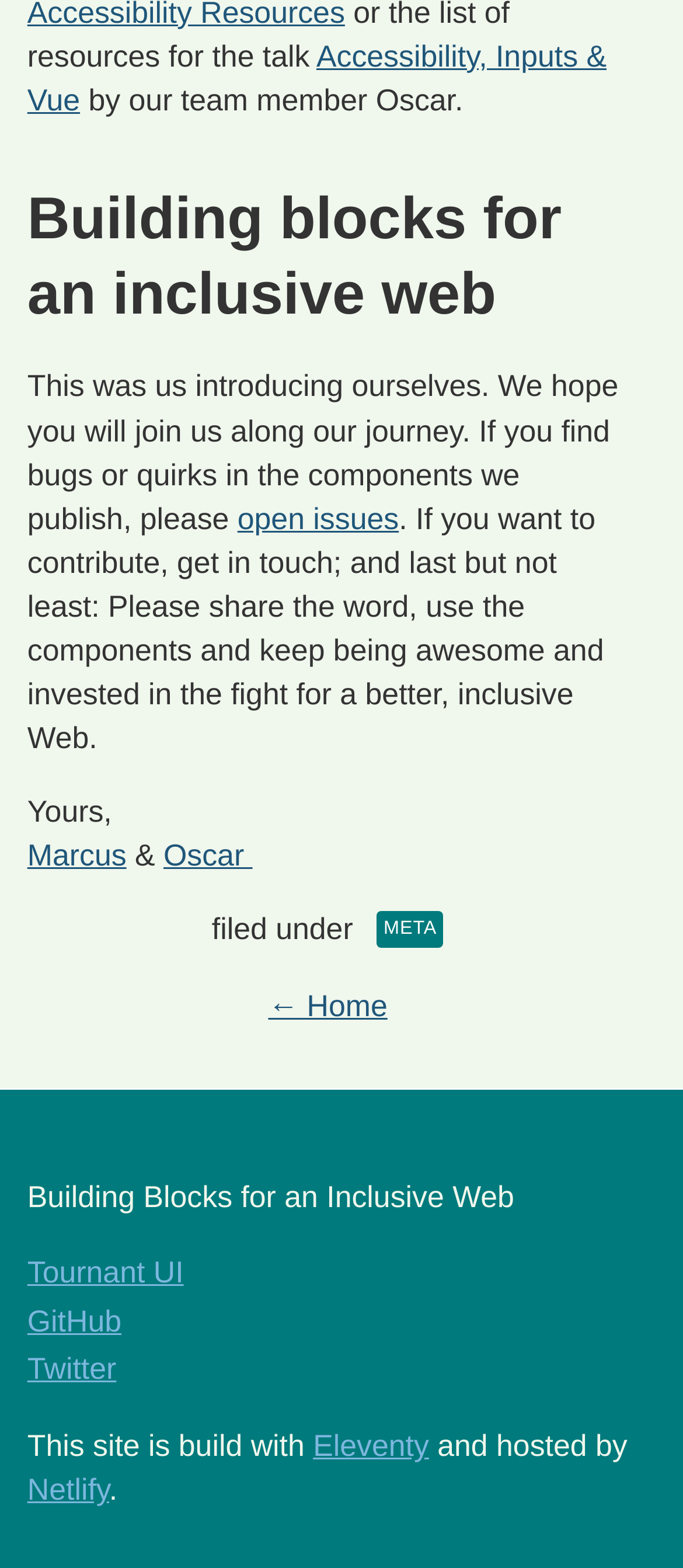Locate the bounding box coordinates of the region to be clicked to comply with the following instruction: "visit Oscar's page". The coordinates must be four float numbers between 0 and 1, in the form [left, top, right, bottom].

[0.239, 0.497, 0.37, 0.519]